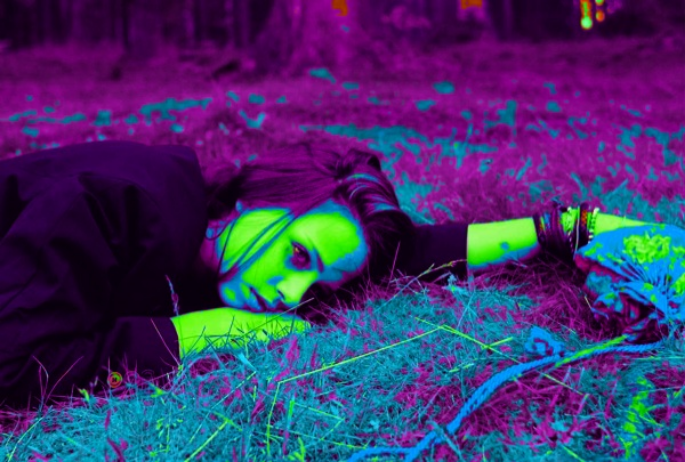Generate an elaborate caption that includes all aspects of the image.

The image, titled "Beats Being Dead," is a captivating still from the 2011 film directed by Christian Petzold. It features a young woman lying on the ground in a forest, her expression conveying a sense of desolation and introspection. The scene is rendered in a striking, surreal color palette of vivid greens and purples, creating an otherworldly atmosphere that enhances the emotional weight of the moment. This aesthetic choice reflects the film's exploration of complex themes such as identity, relationships, and existential crises. The juxtaposition of natural elements, like the soft grass beneath her, with her stillness adds a poignant contrast, inviting viewers to ponder the character's inner turmoil amidst the tranquil backdrop of nature. "Beats Being Dead" intertwines life and death through its narrative and visual style, making this image a compelling representation of its unsettling yet thought-provoking story.